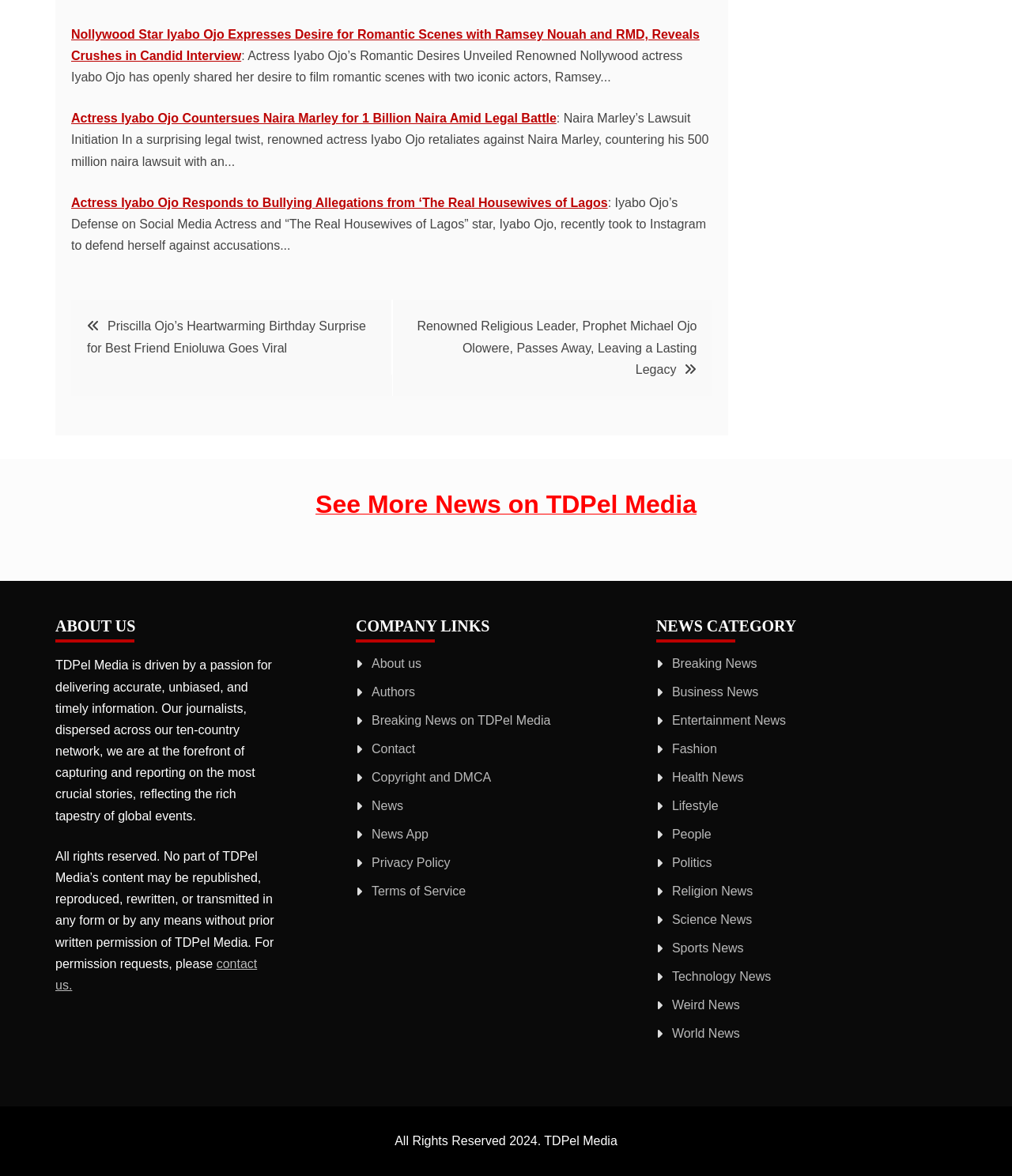Respond to the question below with a single word or phrase:
What is the copyright notice on TDPel Media?

All Rights Reserved 2024